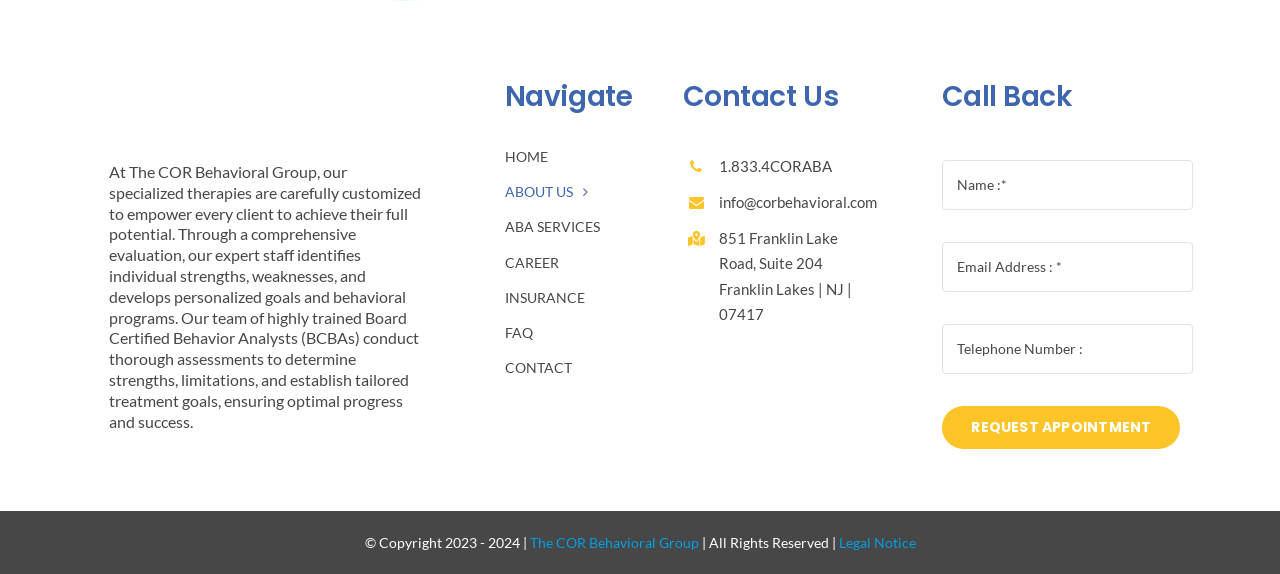Given the description CONTACT, predict the bounding box coordinates of the UI element. Ensure the coordinates are in the format (top-left x, top-left y, bottom-right x, bottom-right y) and all values are between 0 and 1.

[0.394, 0.619, 0.516, 0.663]